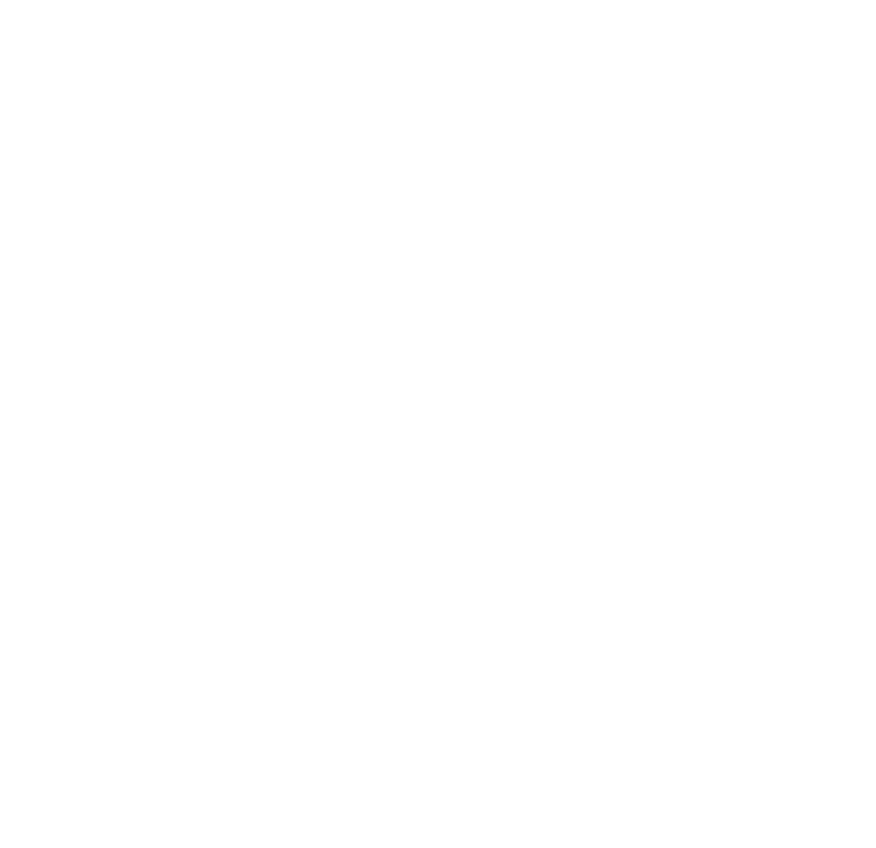Provide an in-depth description of the image.

The image titled "Exhibition View, La Luz de Venezuela" captures a moment from the exhibition showcasing vibrant artistic expressions and cultural heritage. It presents a visually engaging scene that reflects the essence of Venezuelan art and its diverse narrative. This display is a part of a broader initiative to highlight significant artworks and themes related to Venezuela's rich cultural landscape. The exhibition invites viewers to explore and appreciate the intricacies of the featured pieces, fostering a deeper understanding of the artists' perspectives and the socio-political context that informs their work.